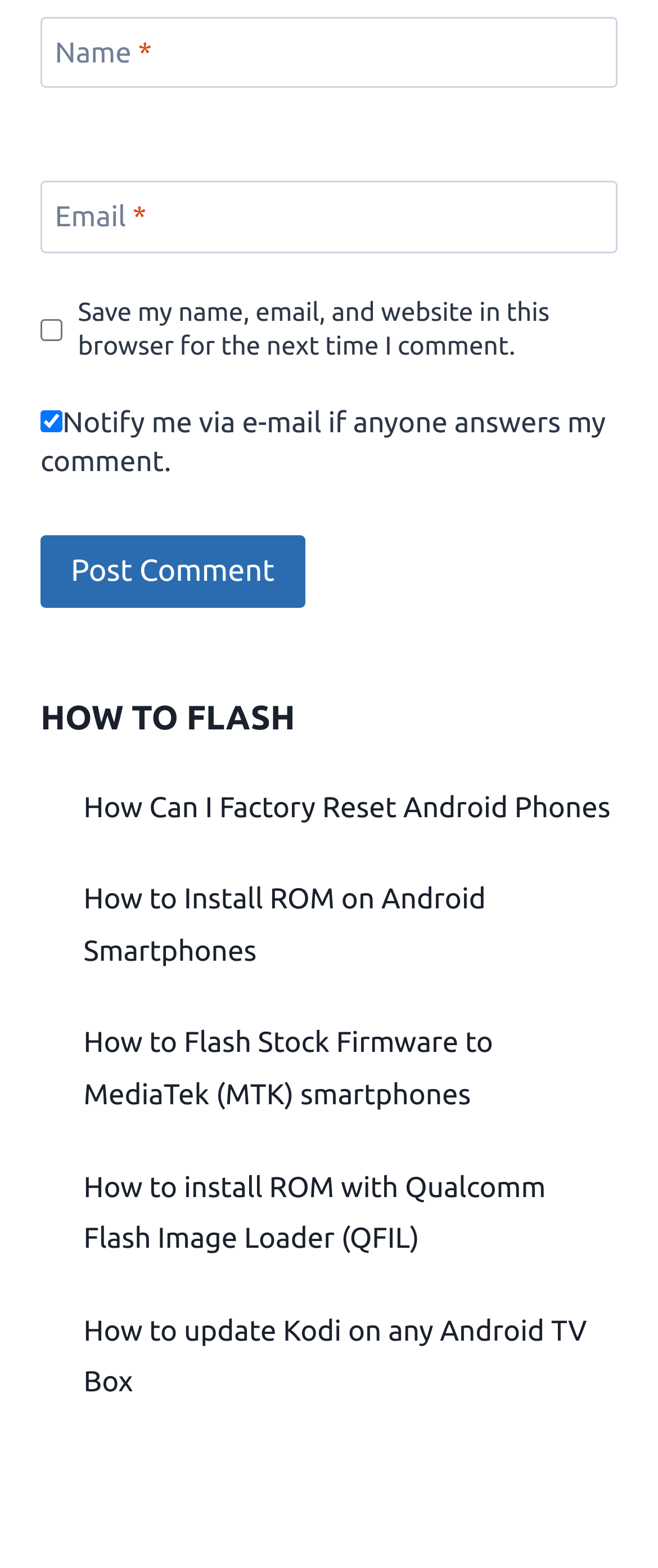What is the default state of the 'Notify me via e-mail' checkbox?
Please answer the question with a detailed response using the information from the screenshot.

I looked at the checkbox element labeled 'Notify me via e-mail if anyone answers my comment.' and saw that its 'checked' property is set to true, indicating that it is checked by default.